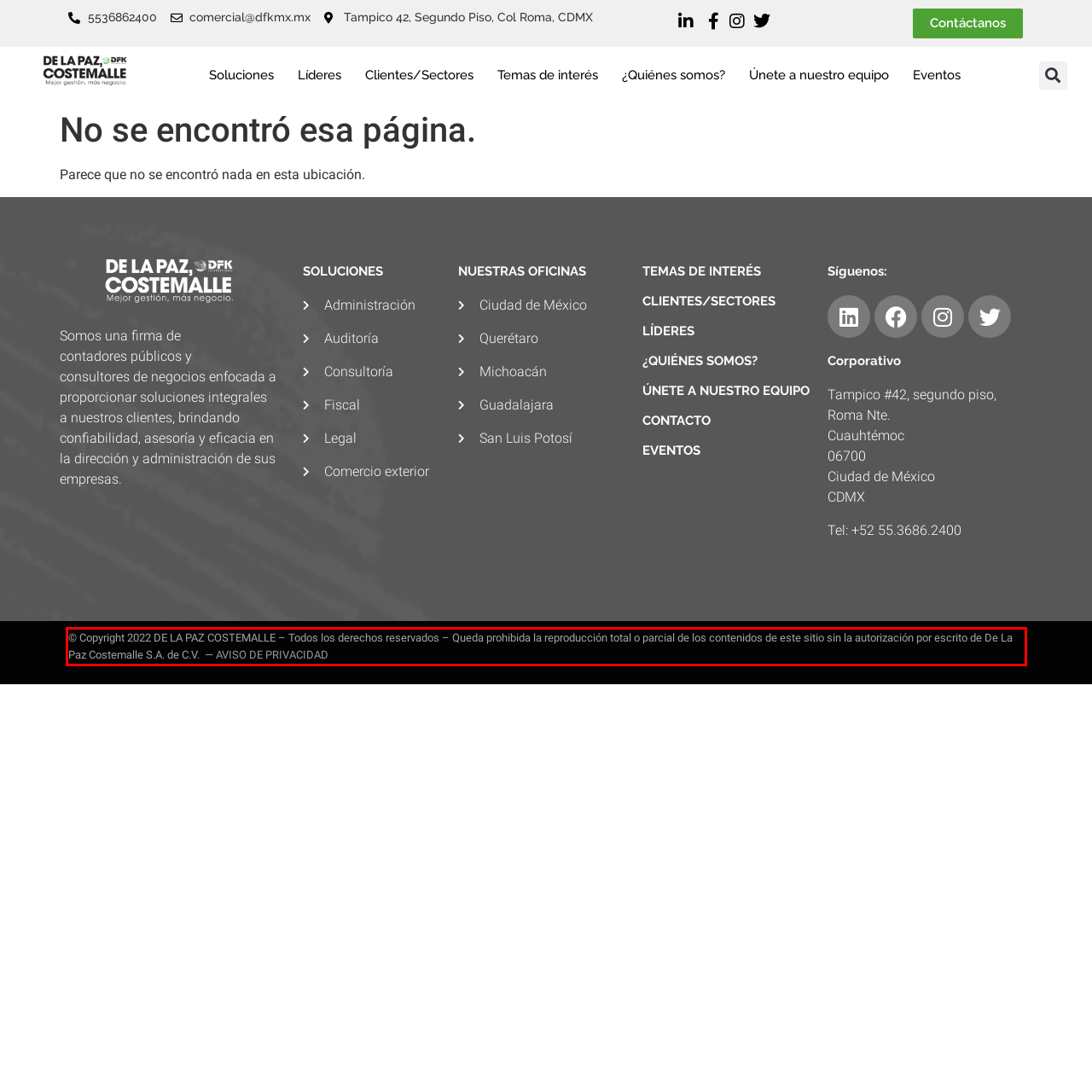You are given a webpage screenshot with a red bounding box around a UI element. Extract and generate the text inside this red bounding box.

© Copyright 2022 DE LA PAZ COSTEMALLE – Todos los derechos reservados – Queda prohibida la reproducción total o parcial de los contenidos de este sitio sin la autorización por escrito de De La Paz Costemalle S.A. de C.V. — AVISO DE PRIVACIDAD